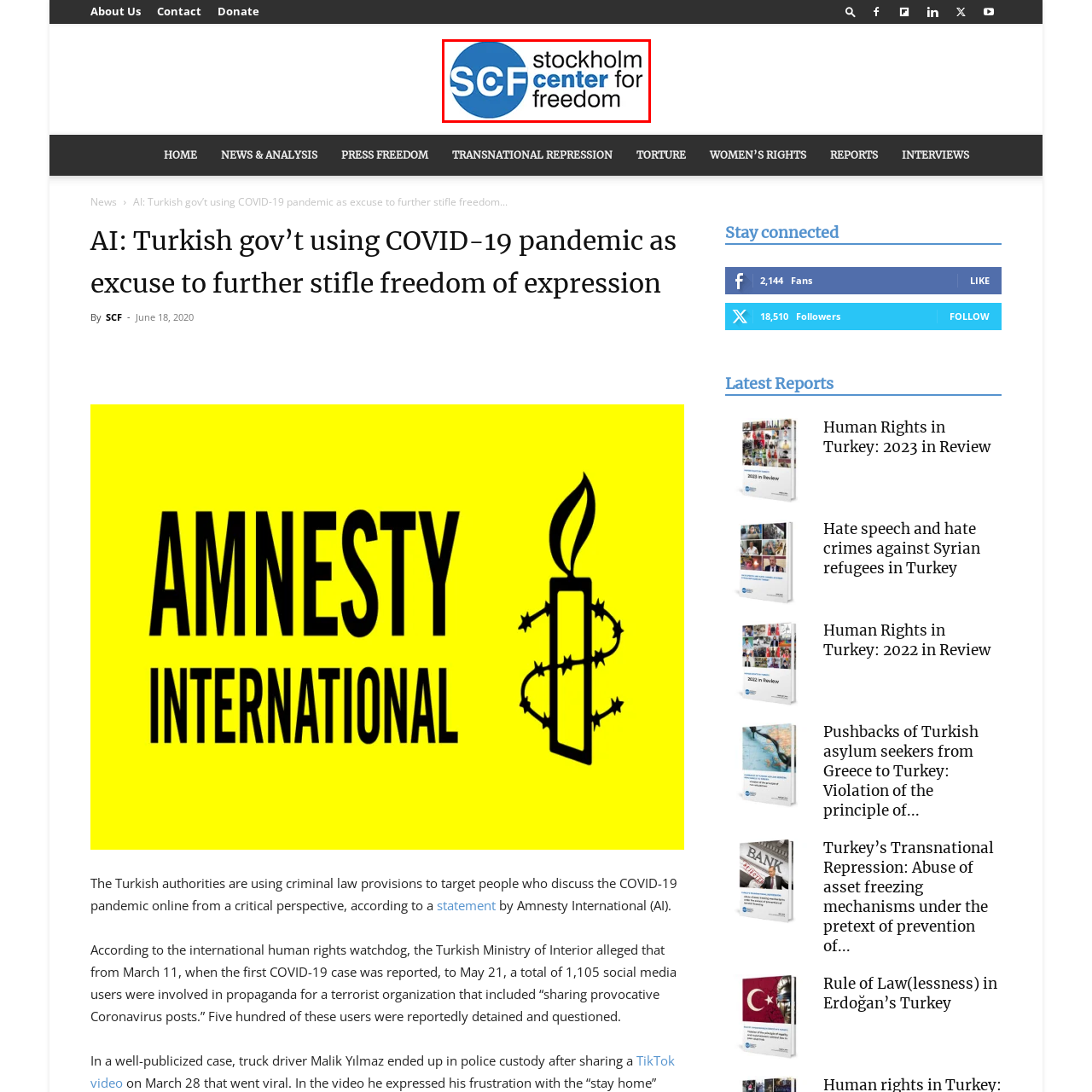Observe the area inside the red box, What is the primary region of focus for the Stockholm Center for Freedom? Respond with a single word or phrase.

Turkey